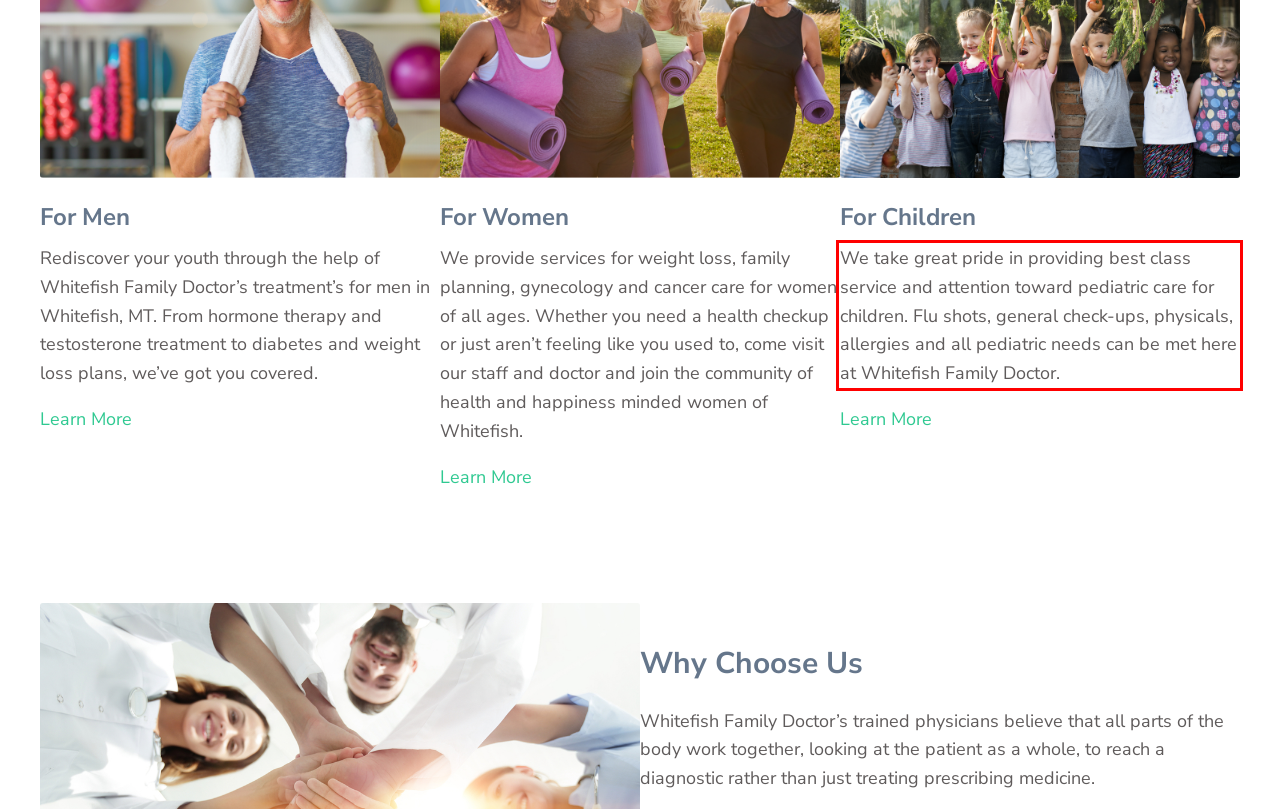Analyze the screenshot of the webpage that features a red bounding box and recognize the text content enclosed within this red bounding box.

We take great pride in providing best class service and attention toward pediatric care for children. Flu shots, general check-ups, physicals, allergies and all pediatric needs can be met here at Whitefish Family Doctor.